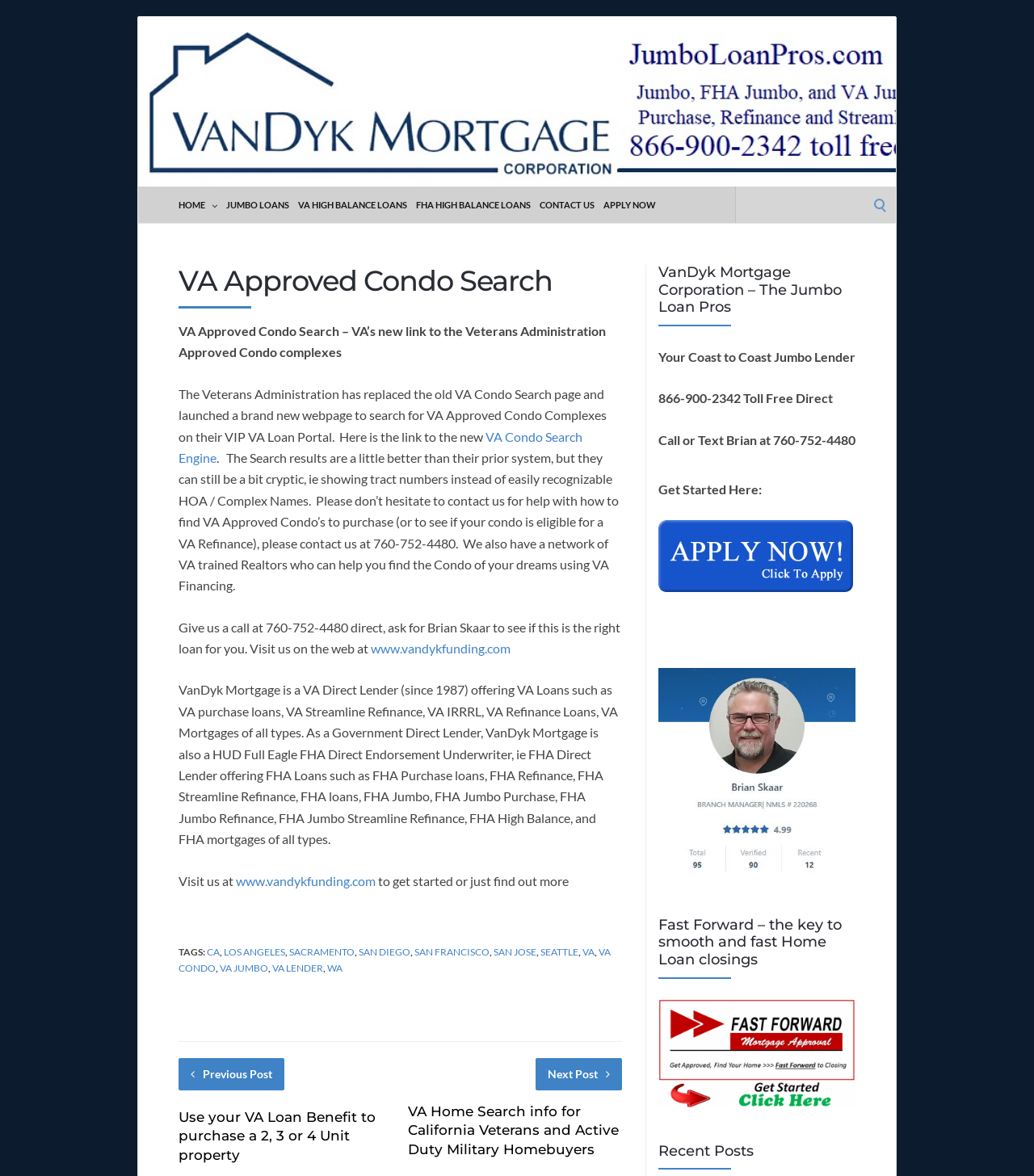From the webpage screenshot, predict the bounding box coordinates (top-left x, top-left y, bottom-right x, bottom-right y) for the UI element described here: alt="FF Logo1 HR"

[0.636, 0.932, 0.827, 0.945]